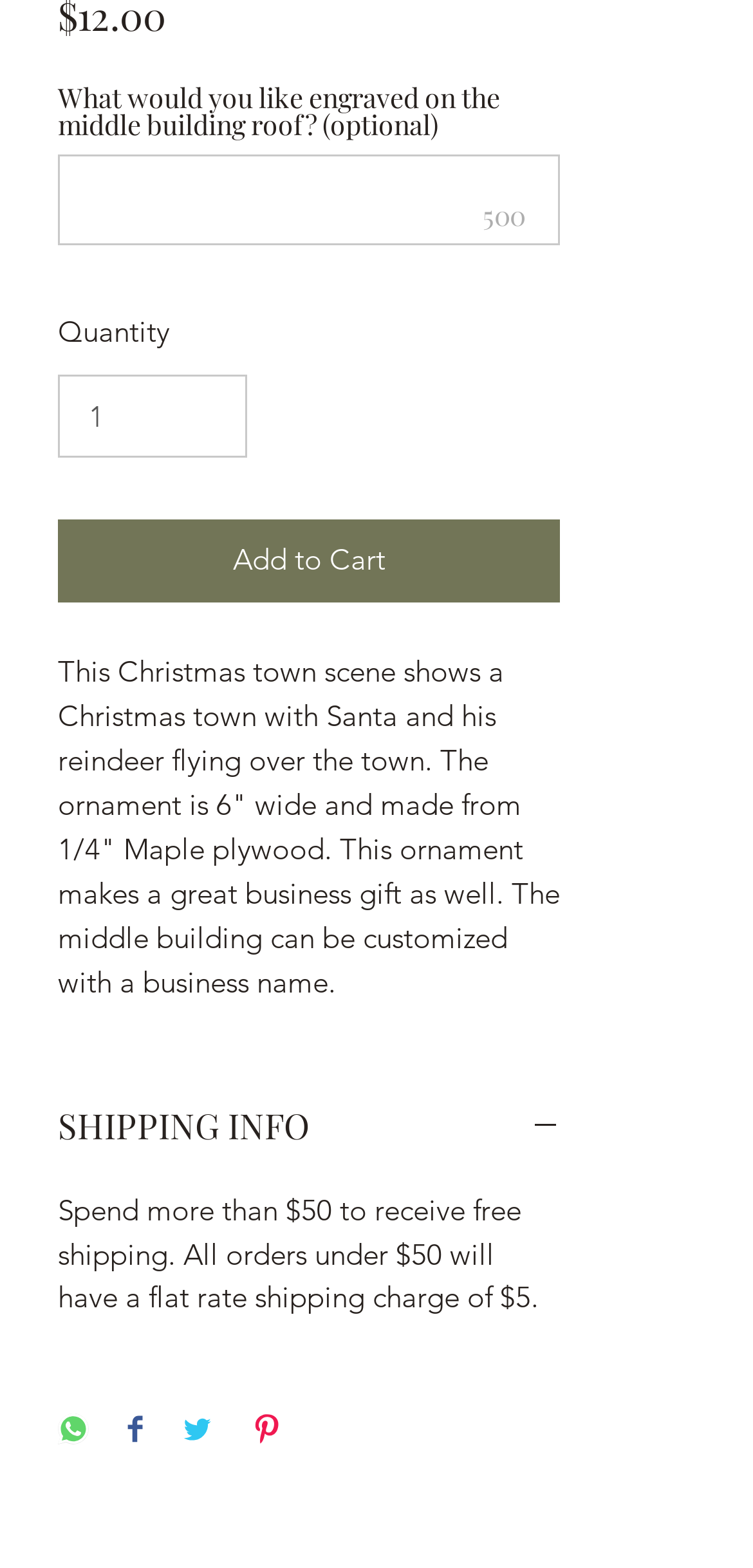Given the element description: "aria-label="Share on Facebook"", predict the bounding box coordinates of this UI element. The coordinates must be four float numbers between 0 and 1, given as [left, top, right, bottom].

[0.169, 0.901, 0.19, 0.925]